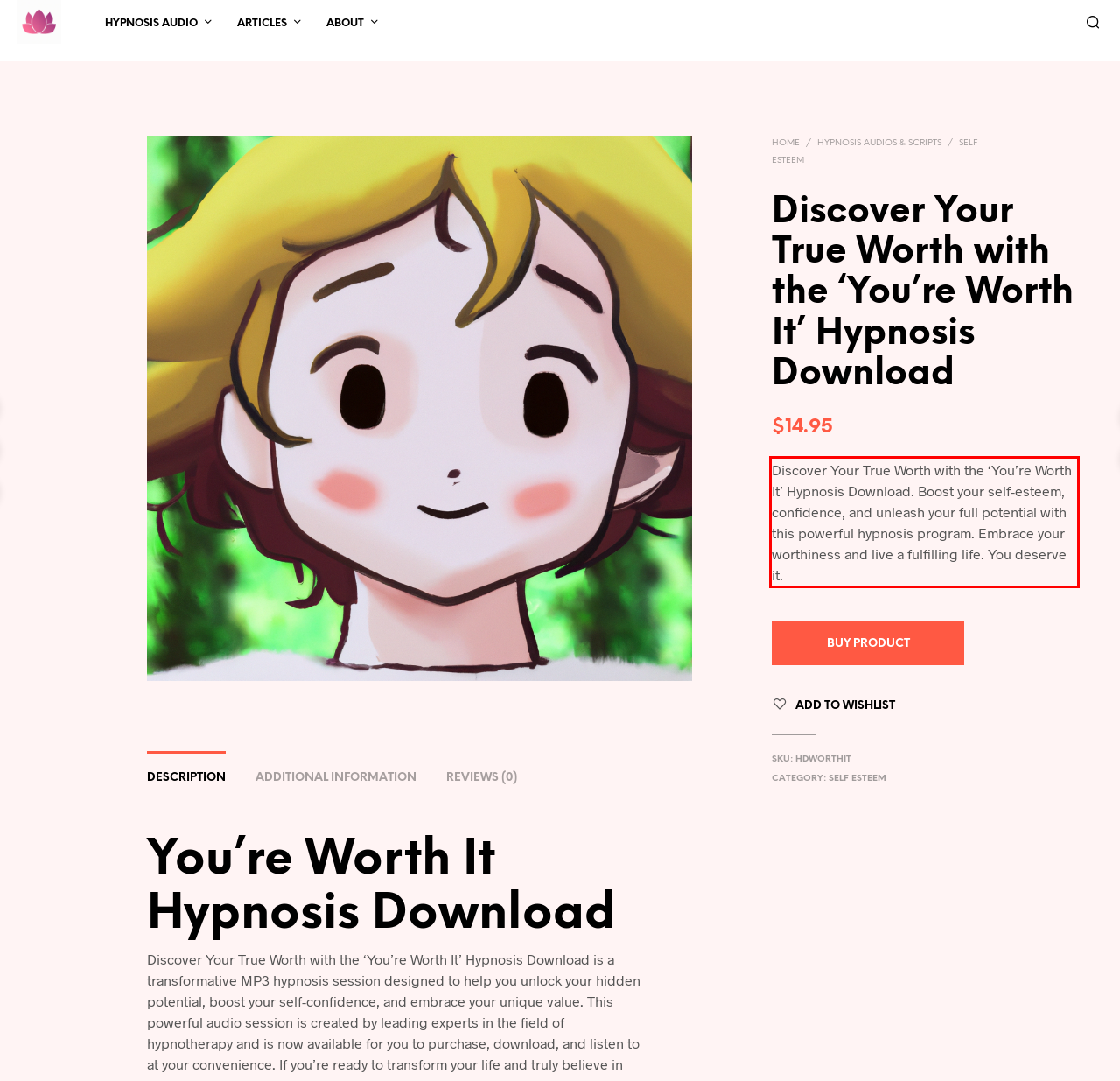You are provided with a webpage screenshot that includes a red rectangle bounding box. Extract the text content from within the bounding box using OCR.

Discover Your True Worth with the ‘You’re Worth It’ Hypnosis Download. Boost your self-esteem, confidence, and unleash your full potential with this powerful hypnosis program. Embrace your worthiness and live a fulfilling life. You deserve it.